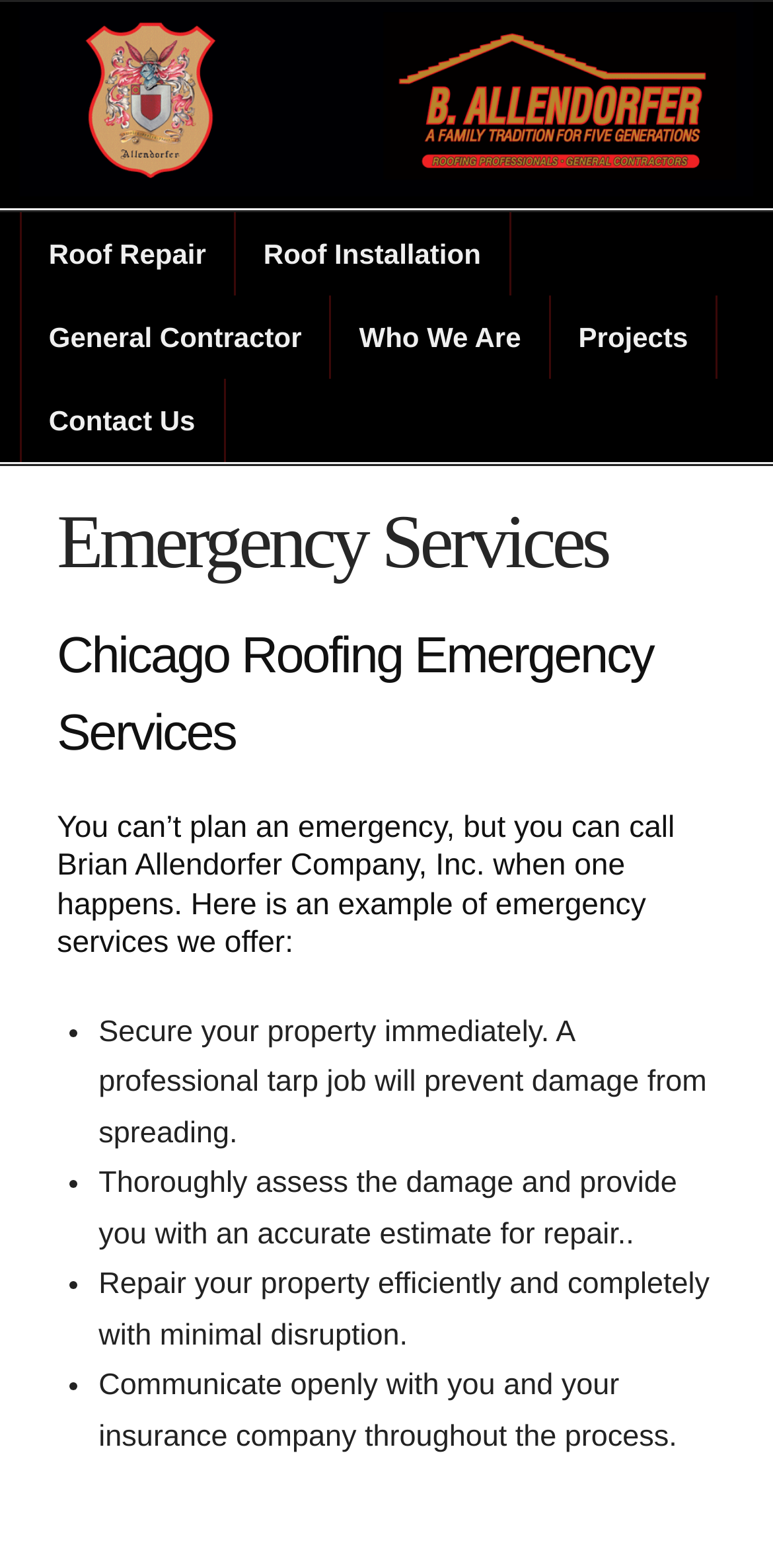How many emergency services are listed on the webpage?
Look at the image and construct a detailed response to the question.

The webpage lists four emergency services offered by Brian Allendorfer Company, which are Secure your property immediately, Thoroughly assess the damage, Repair your property efficiently, and Communicate openly with you and your insurance company.